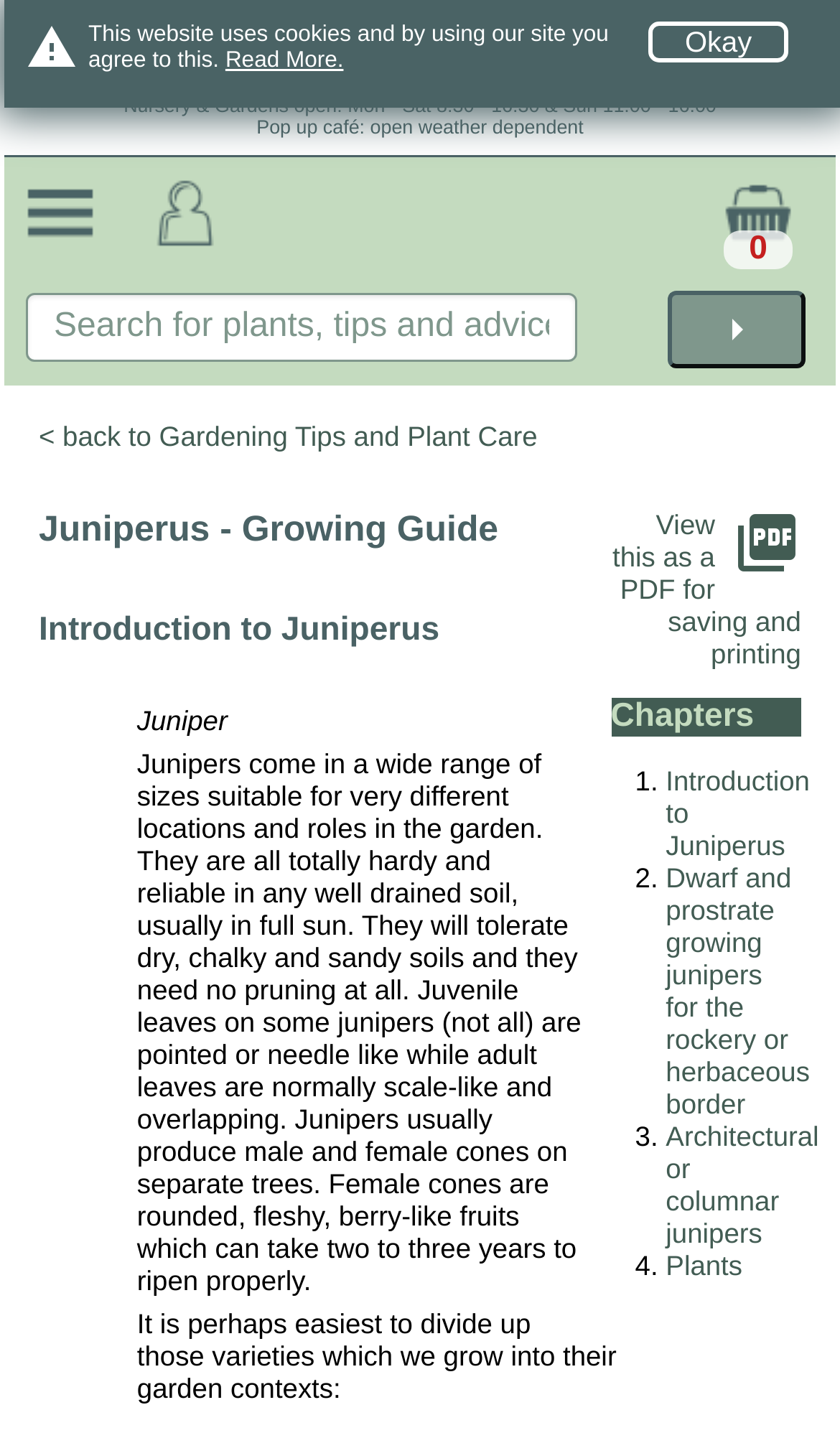Please indicate the bounding box coordinates for the clickable area to complete the following task: "Login or register to My Burncoose". The coordinates should be specified as four float numbers between 0 and 1, i.e., [left, top, right, bottom].

[0.179, 0.125, 0.303, 0.173]